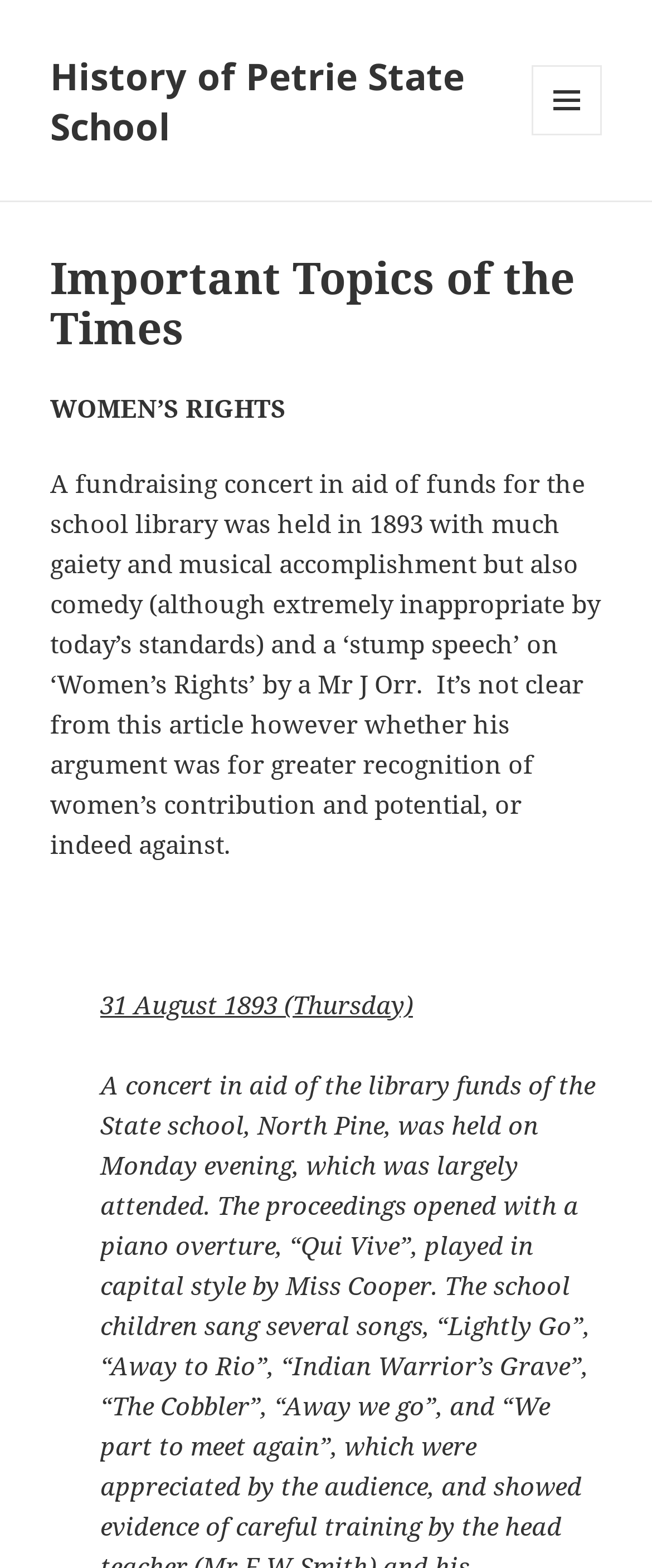Who gave a speech on Women's Rights?
Please provide a detailed and thorough answer to the question.

Mr J Orr gave a speech on Women's Rights, as mentioned in the text '...and a ‘stump speech’ on ‘Women’s Rights’ by a Mr J Orr.'